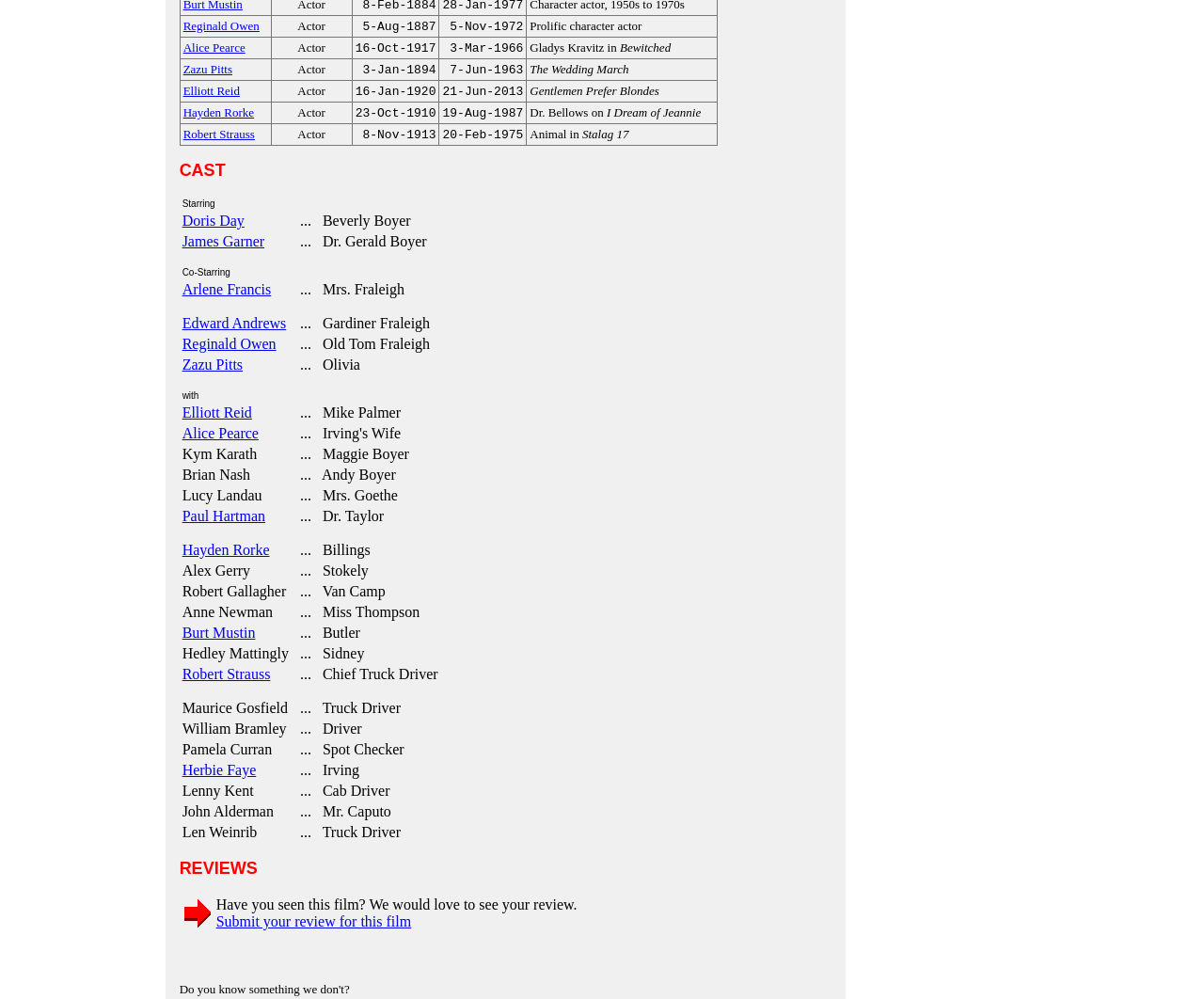Bounding box coordinates are to be given in the format (top-left x, top-left y, bottom-right x, bottom-right y). All values must be floating point numbers between 0 and 1. Provide the bounding box coordinate for the UI element described as: Alice Pearce

[0.151, 0.426, 0.215, 0.442]